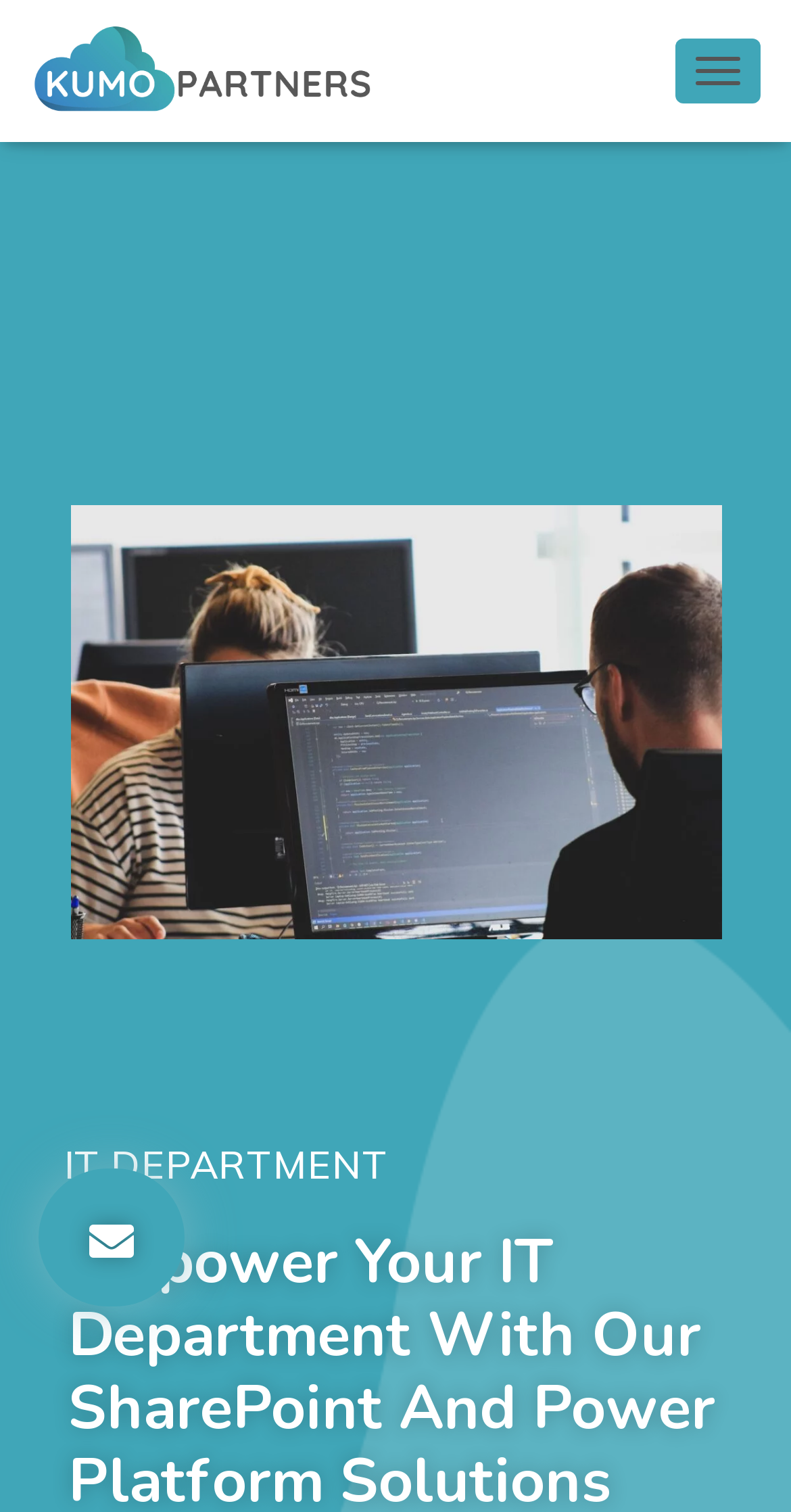Given the description of the UI element: "title="Kumo Partners"", predict the bounding box coordinates in the form of [left, top, right, bottom], with each value being a float between 0 and 1.

[0.038, 0.013, 0.513, 0.08]